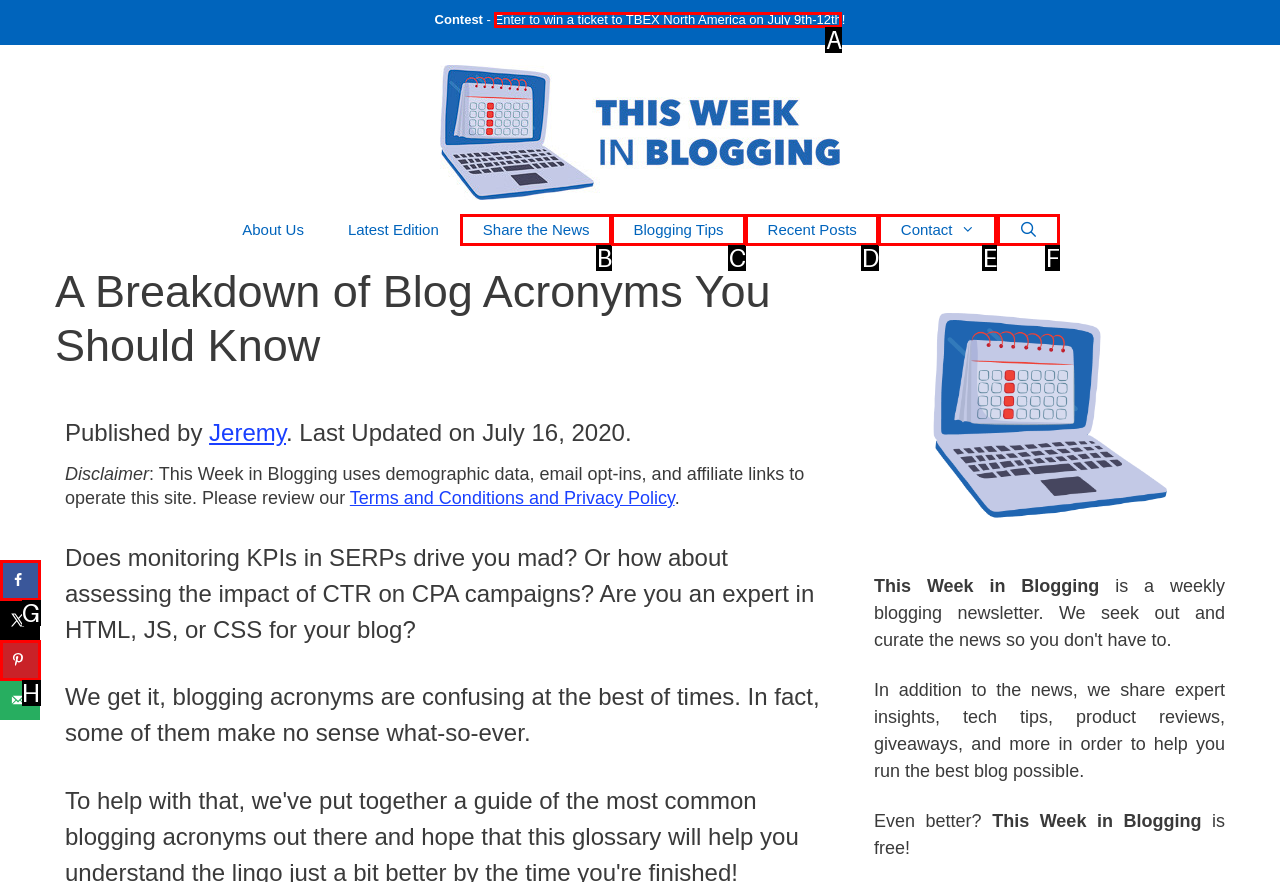Tell me the letter of the correct UI element to click for this instruction: Search the site. Answer with the letter only.

F